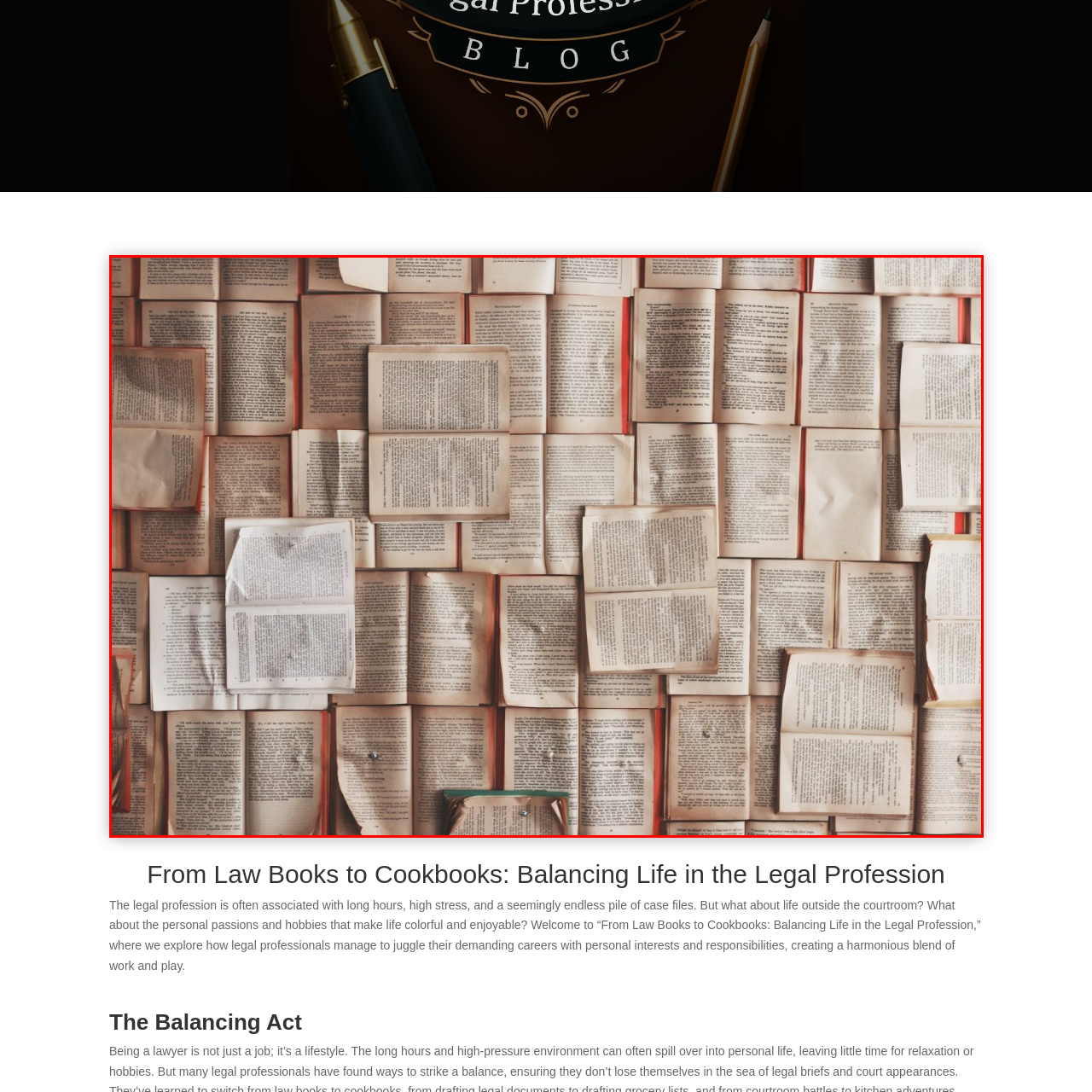What is the theme of the visual metaphor?
Focus on the section of the image outlined in red and give a thorough answer to the question.

The caption explains that the visual metaphor is meant to represent the theme of 'From Law Books to Cookbooks: Balancing Life in the Legal Profession', which highlights the balance between professional rigor and personal passion.